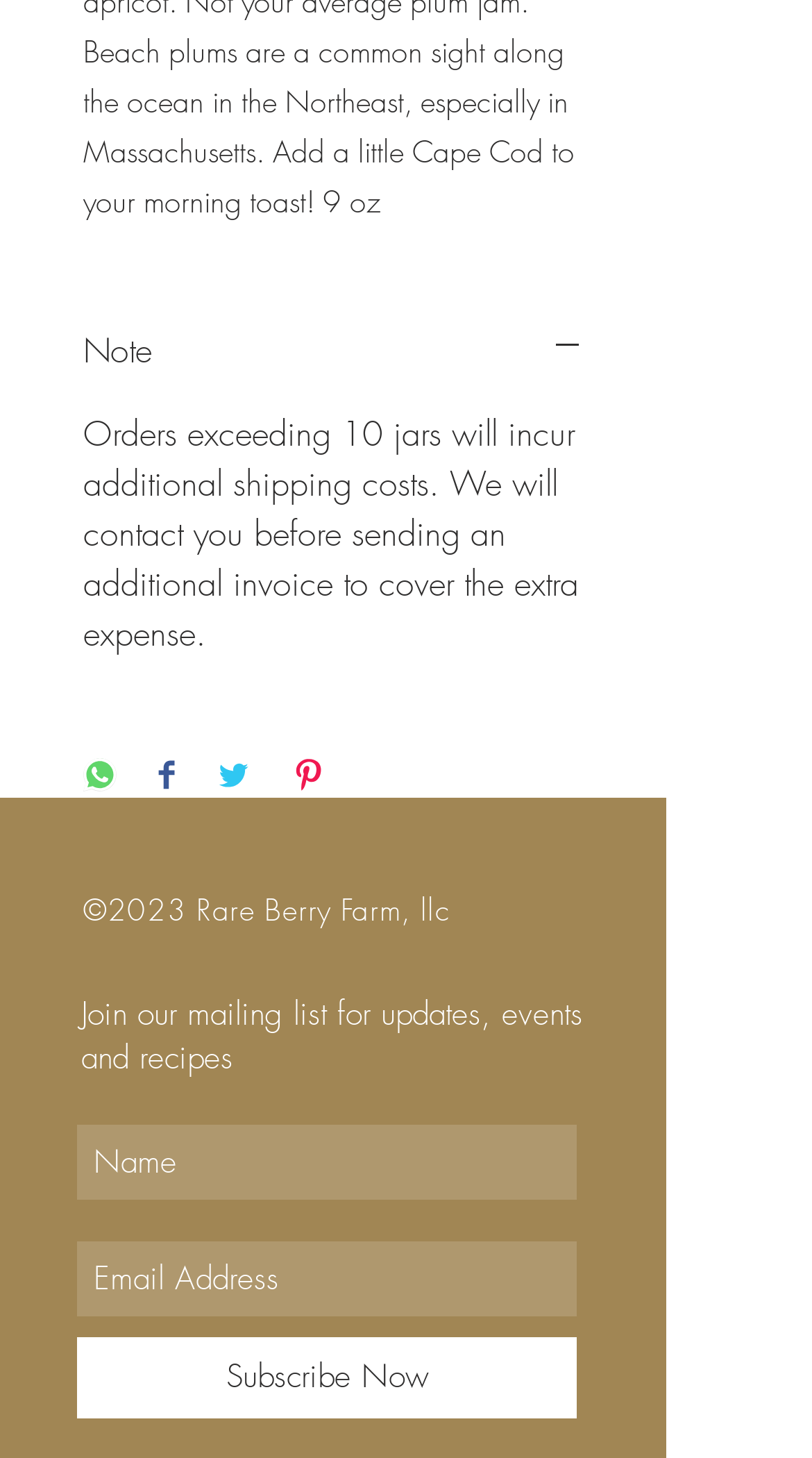Given the element description, predict the bounding box coordinates in the format (top-left x, top-left y, bottom-right x, bottom-right y). Make sure all values are between 0 and 1. Here is the element description: aria-label="Name" name="name" placeholder="Name"

[0.095, 0.772, 0.71, 0.823]